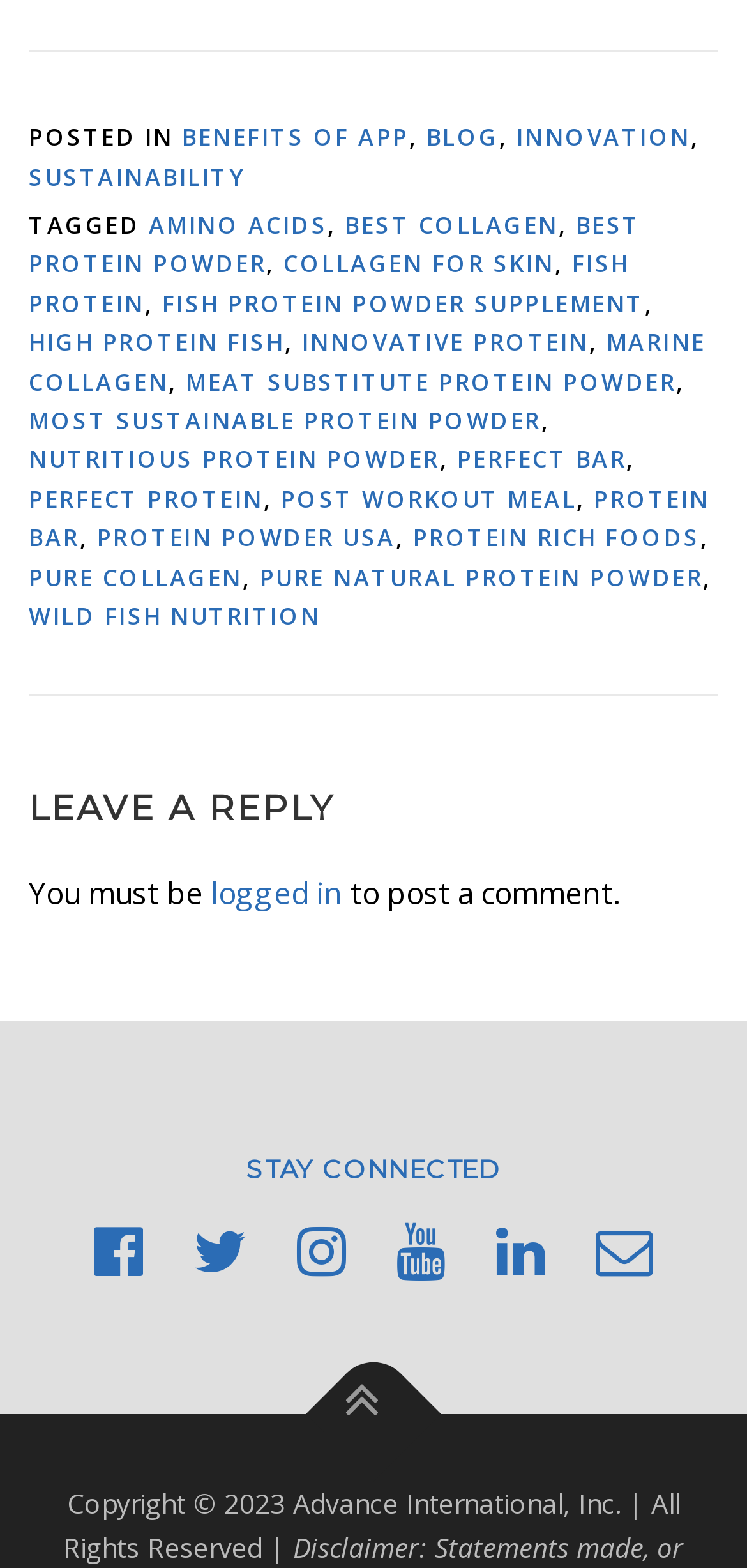Use a single word or phrase to answer the following:
What is the category of the blog post?

BENEFITS OF APP